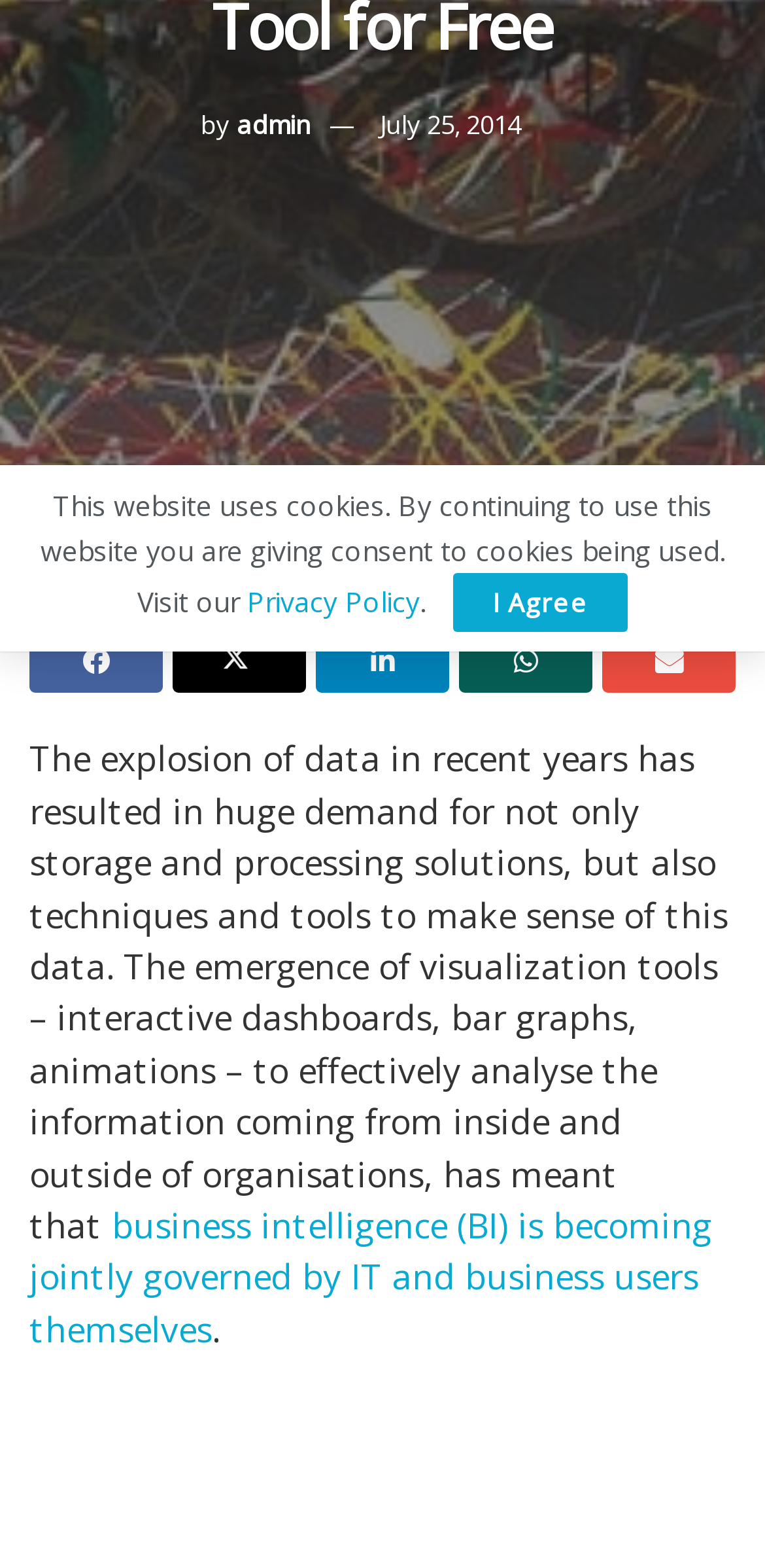Using the element description: "Share on Twitter", determine the bounding box coordinates. The coordinates should be in the format [left, top, right, bottom], with values between 0 and 1.

[0.226, 0.402, 0.4, 0.442]